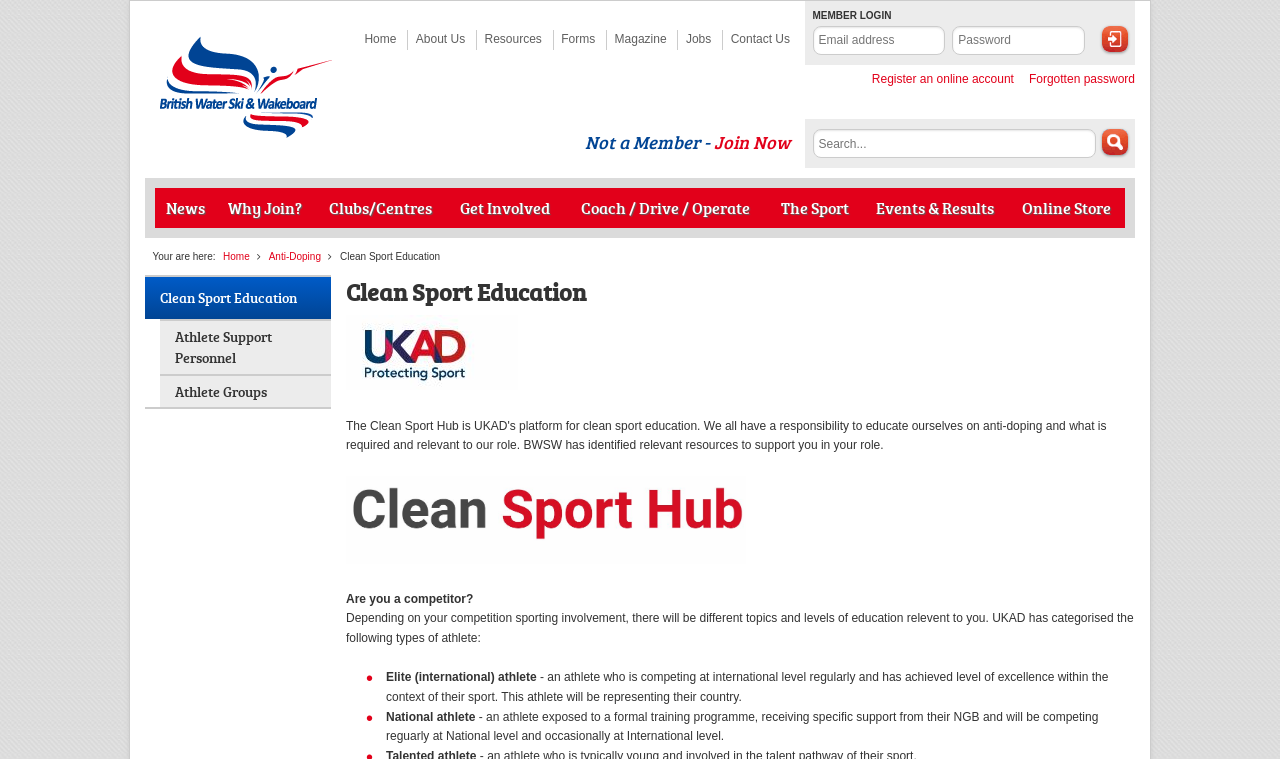Kindly respond to the following question with a single word or a brief phrase: 
How many links are there in the top navigation menu?

9